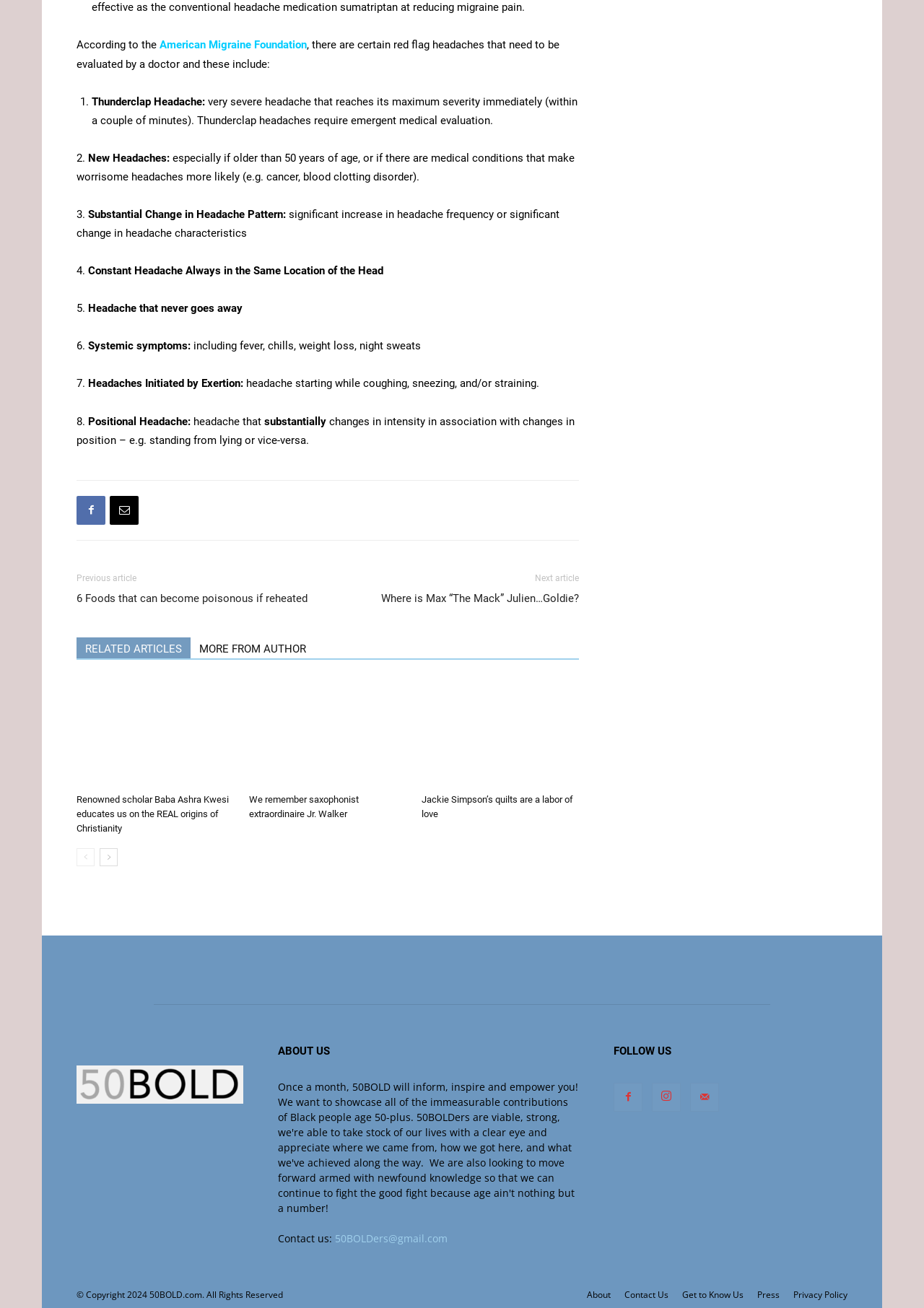How many social media links are shown in the 'FOLLOW US' section?
Refer to the image and provide a thorough answer to the question.

In the 'FOLLOW US' section, there are three social media links shown, represented by icons. The icons are for Facebook, Twitter, and Instagram, respectively.